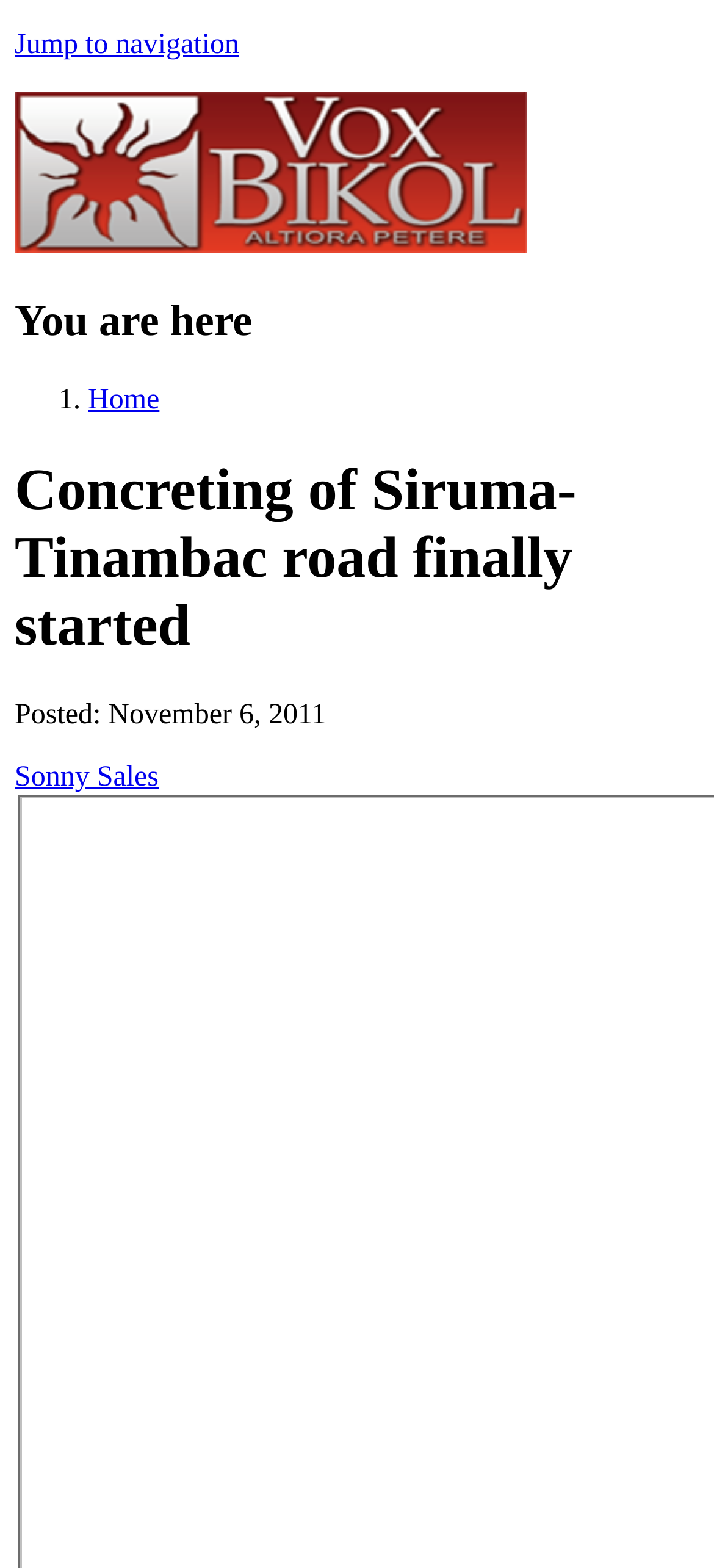What is the name of the author?
Answer the question based on the image using a single word or a brief phrase.

Sonny Sales